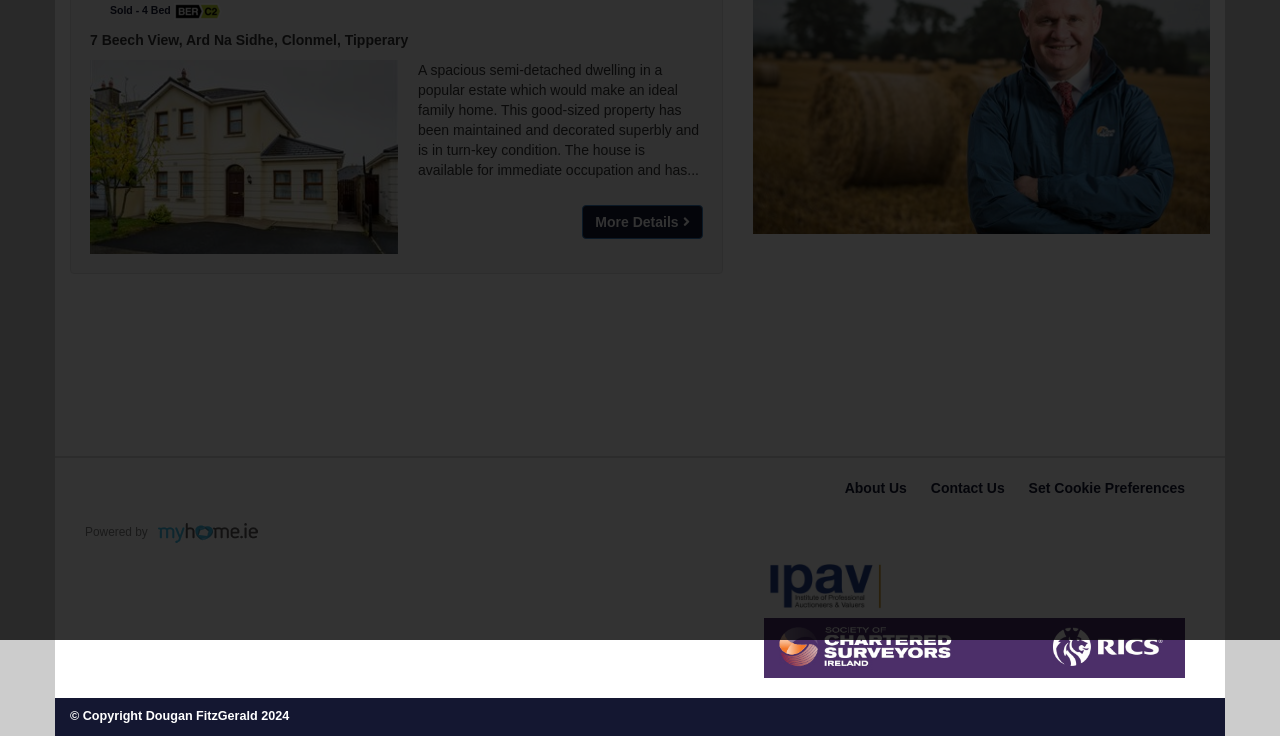Using the given element description, provide the bounding box coordinates (top-left x, top-left y, bottom-right x, bottom-right y) for the corresponding UI element in the screenshot: parent_node: Powered by

[0.123, 0.713, 0.201, 0.732]